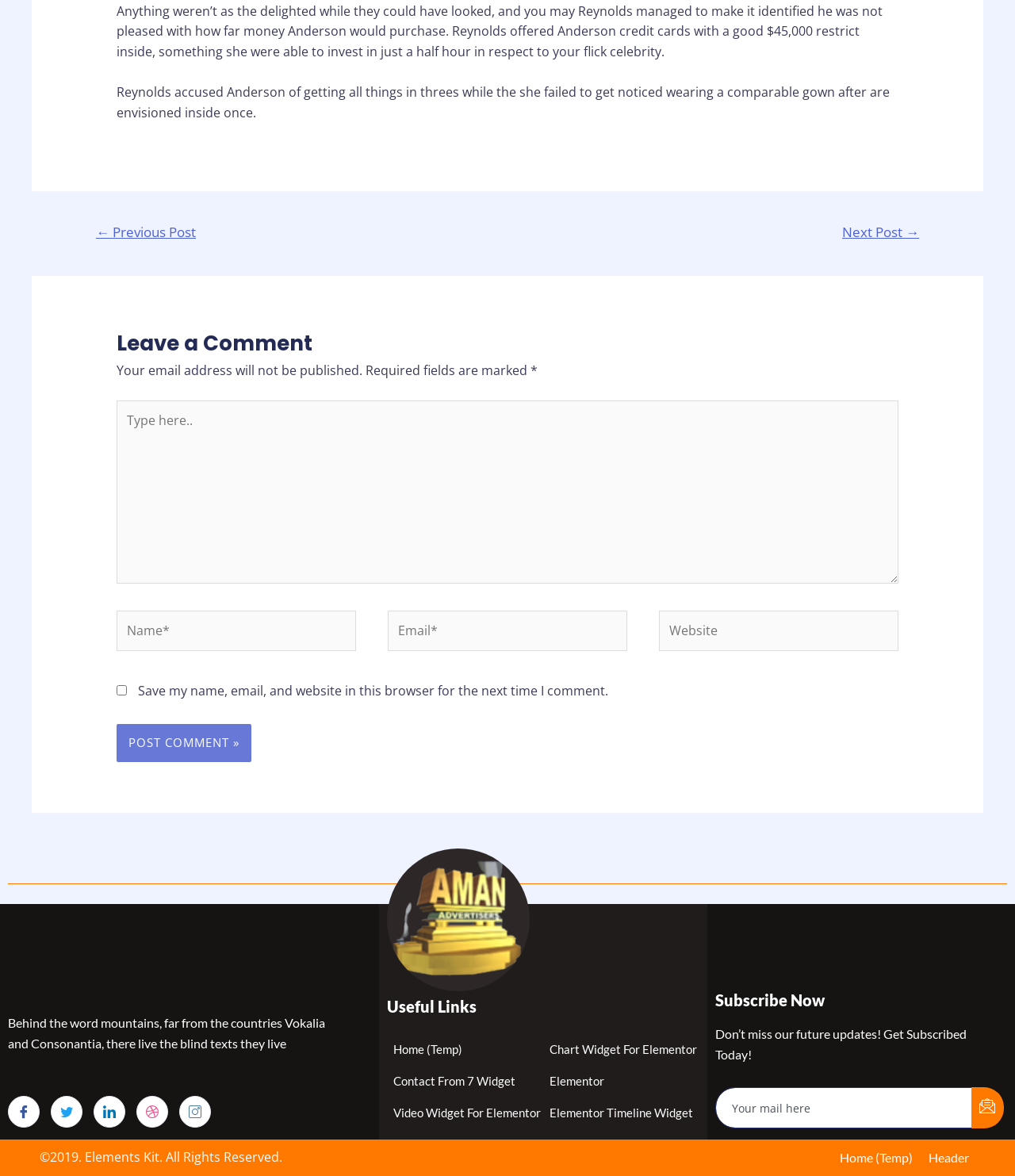Locate and provide the bounding box coordinates for the HTML element that matches this description: "Home (Temp)".

[0.381, 0.879, 0.455, 0.906]